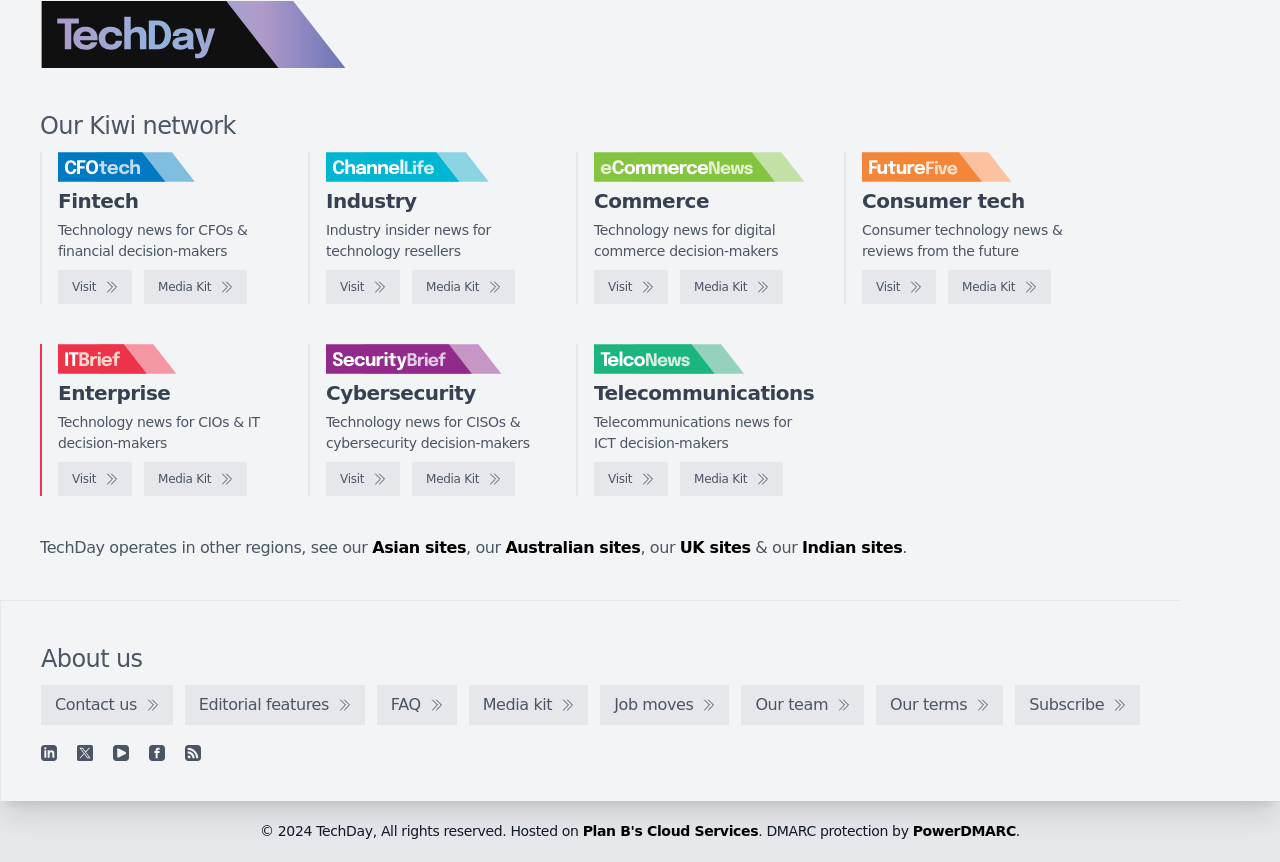Determine the bounding box coordinates for the UI element described. Format the coordinates as (top-left x, top-left y, bottom-right x, bottom-right y) and ensure all values are between 0 and 1. Element description: parent_node: Consumer tech

[0.673, 0.176, 0.838, 0.211]